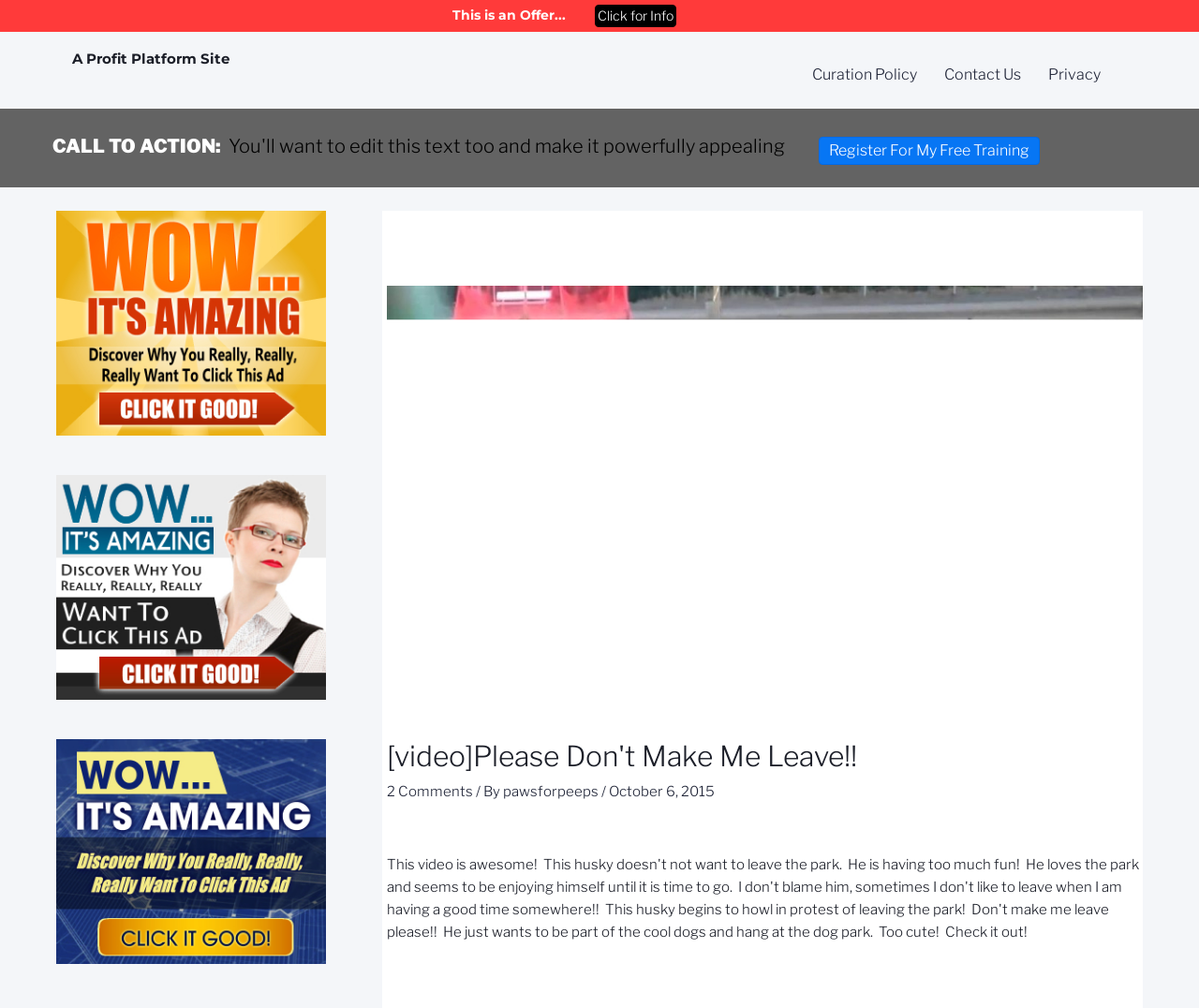Kindly provide the bounding box coordinates of the section you need to click on to fulfill the given instruction: "Watch the '[video]Please Don't Make Me Leave!!' video".

[0.323, 0.733, 0.953, 0.767]